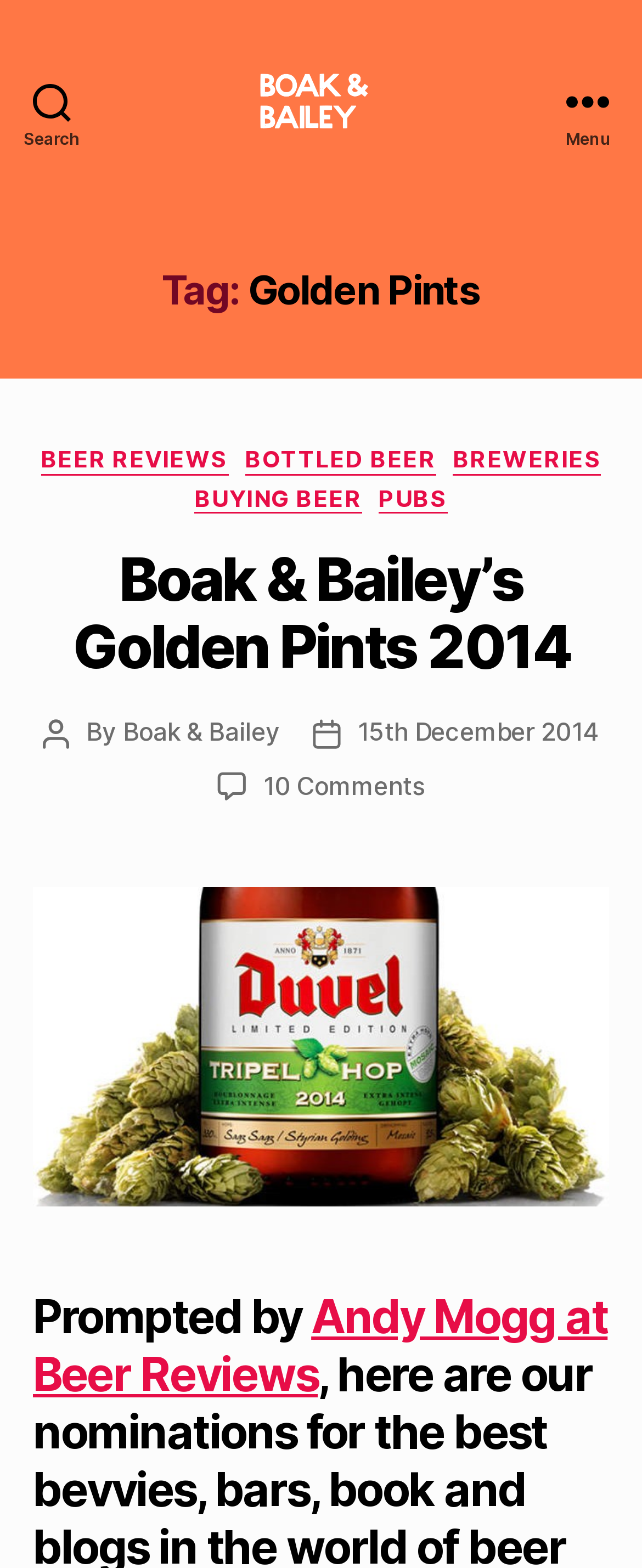Please determine the bounding box coordinates for the element that should be clicked to follow these instructions: "View the image 'Duvel Tripel Hop 2014'".

[0.051, 0.566, 0.949, 0.769]